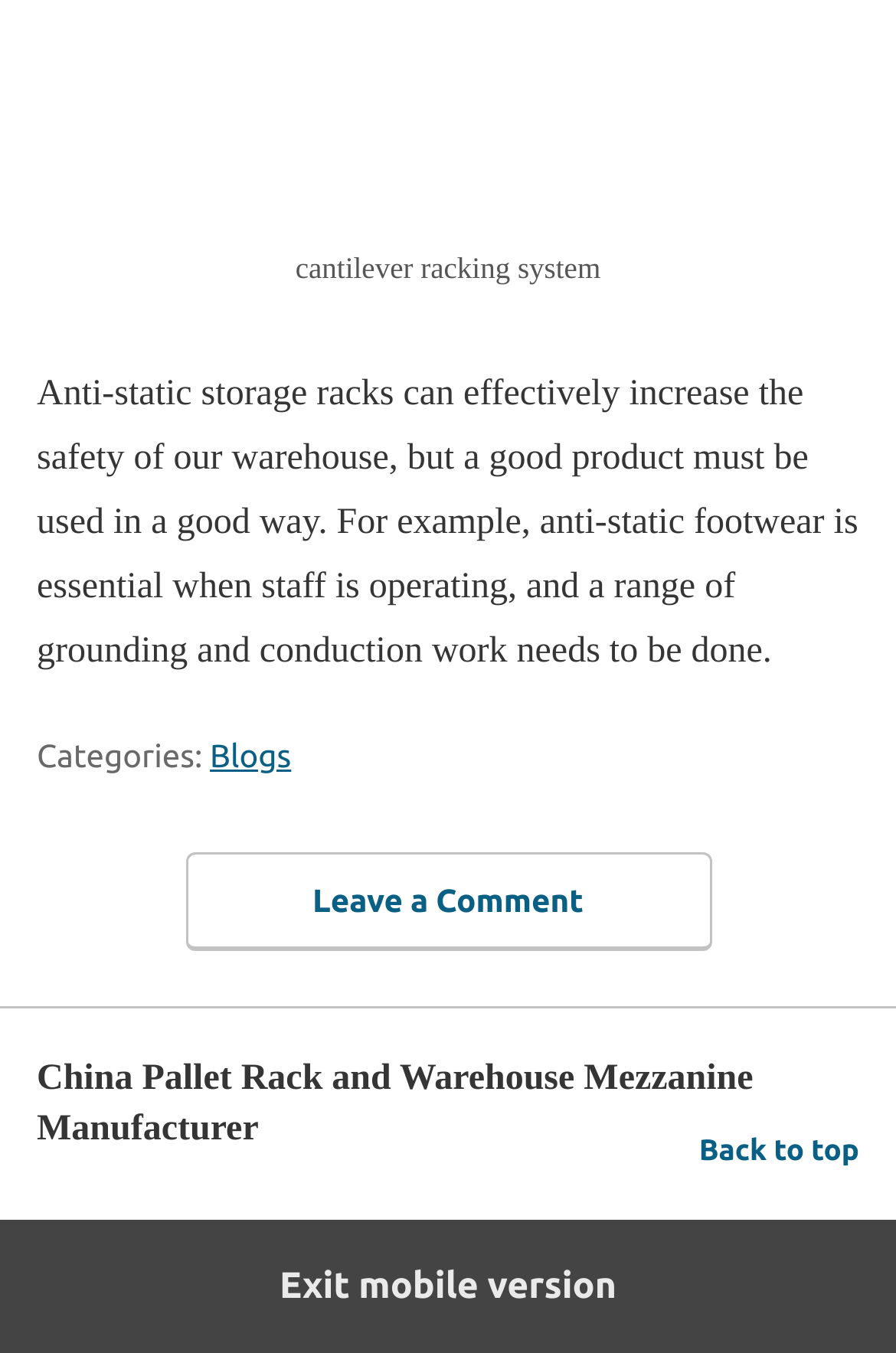Identify the bounding box for the given UI element using the description provided. Coordinates should be in the format (top-left x, top-left y, bottom-right x, bottom-right y) and must be between 0 and 1. Here is the description: Blogs

[0.234, 0.545, 0.325, 0.572]